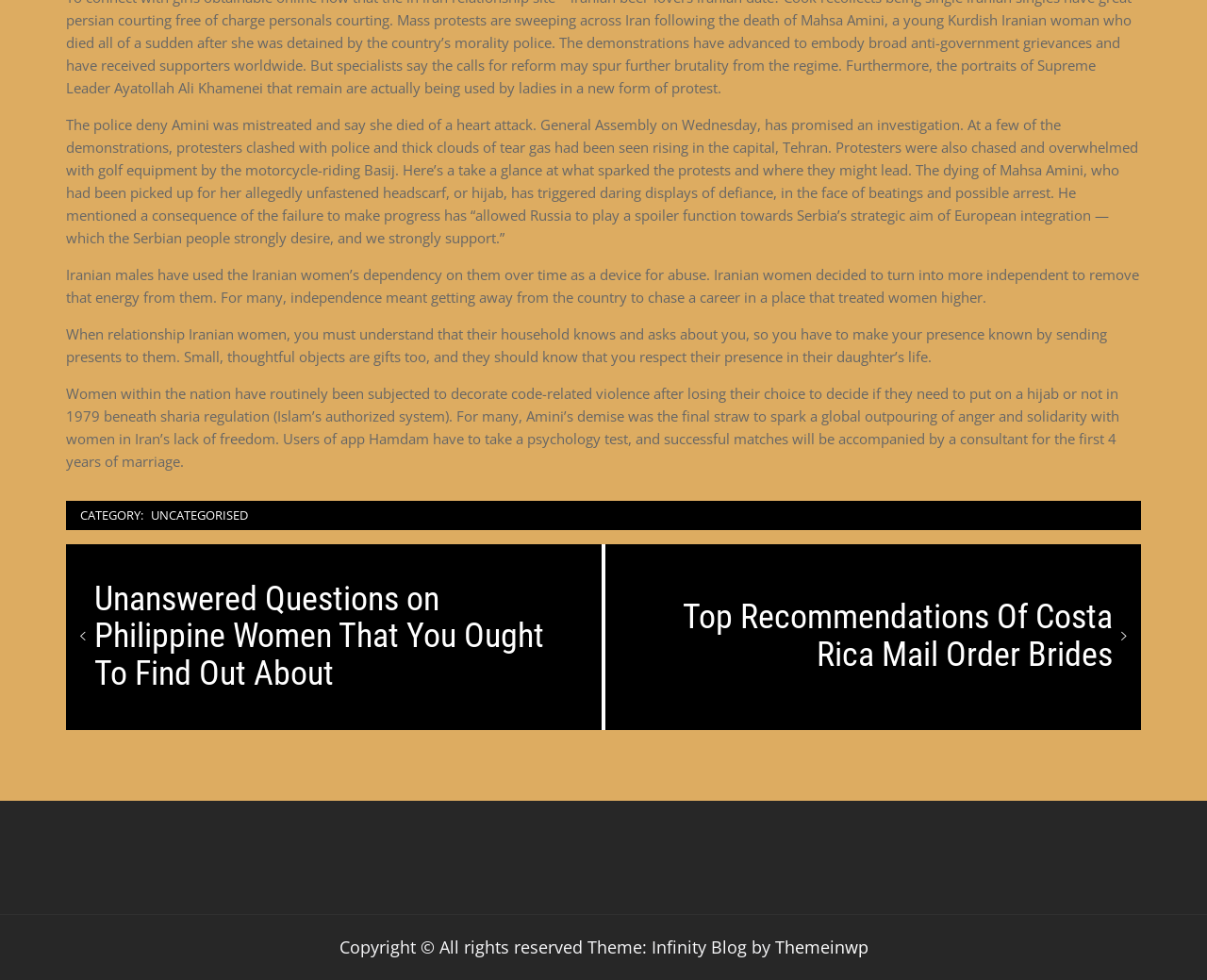What is the purpose of the app Hamdam?
Respond to the question with a well-detailed and thorough answer.

The app Hamdam is mentioned in the article as a platform where users take a psychology test and successful matches are accompanied by a representative for the first four years of marriage, indicating its purpose is matchmaking.